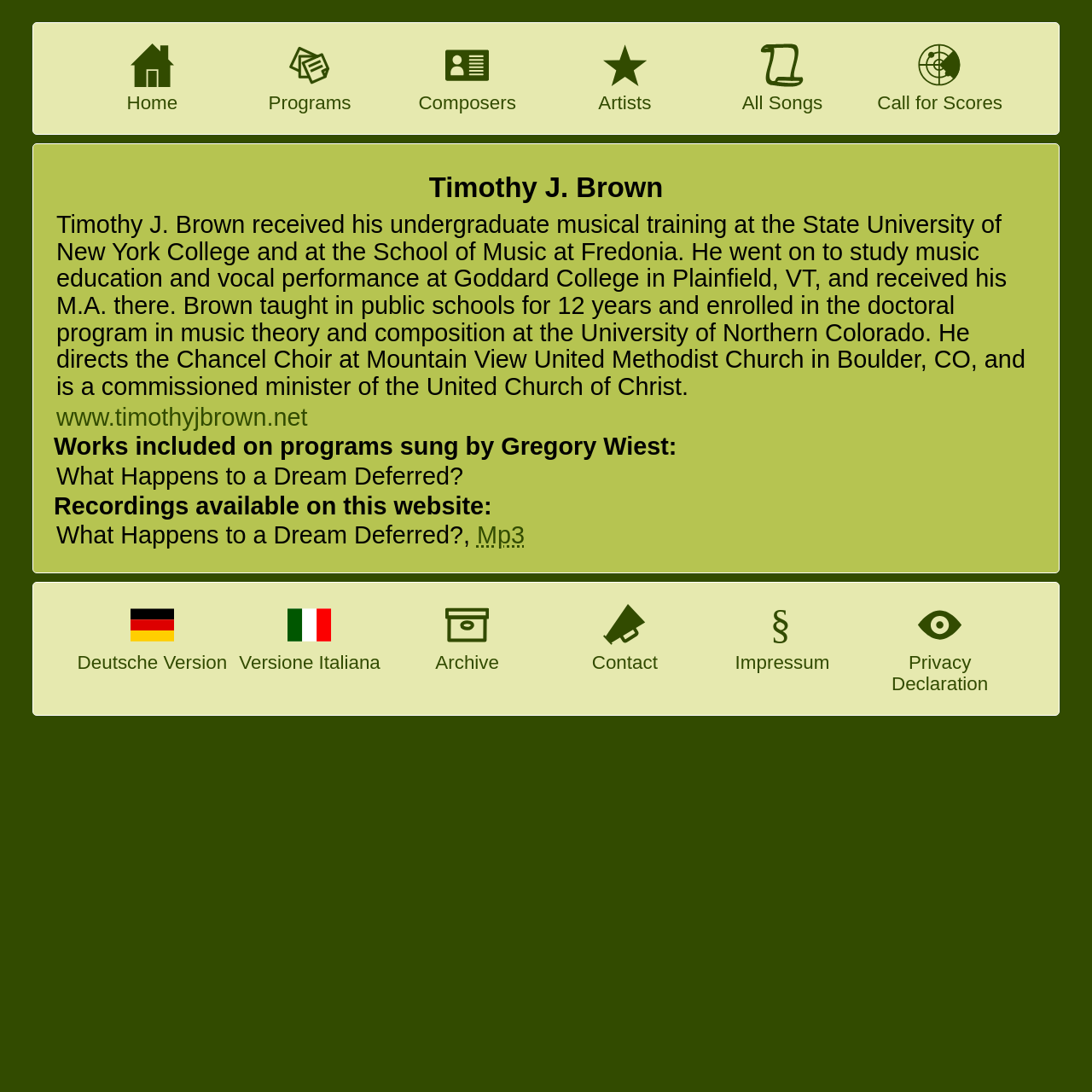How many languages can the webpage be translated to?
Using the details shown in the screenshot, provide a comprehensive answer to the question.

The webpage can be translated to three languages, which can be found by examining the links in the content info section, specifically the links to 'Deutsche Version', 'Versione Italiana', and the original language.